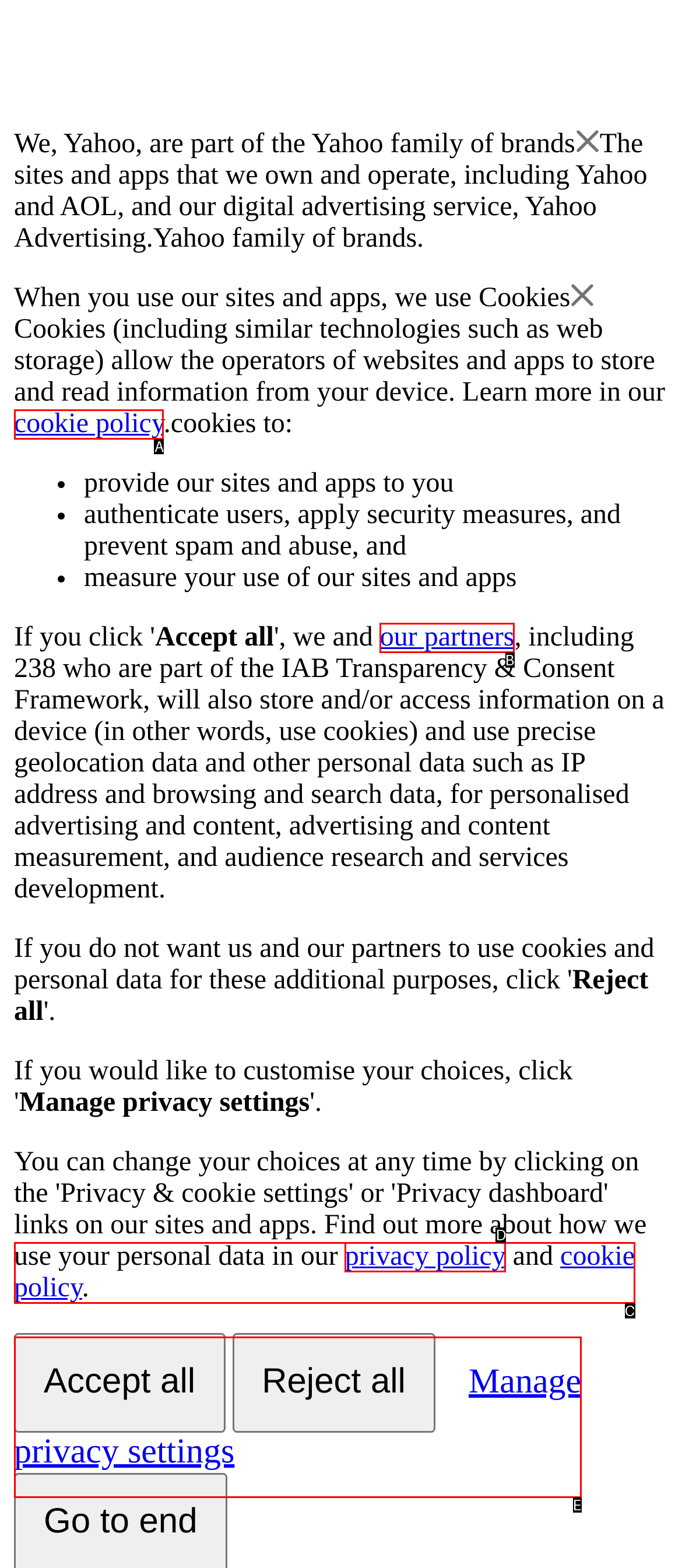Examine the description: Manage privacy settings and indicate the best matching option by providing its letter directly from the choices.

E